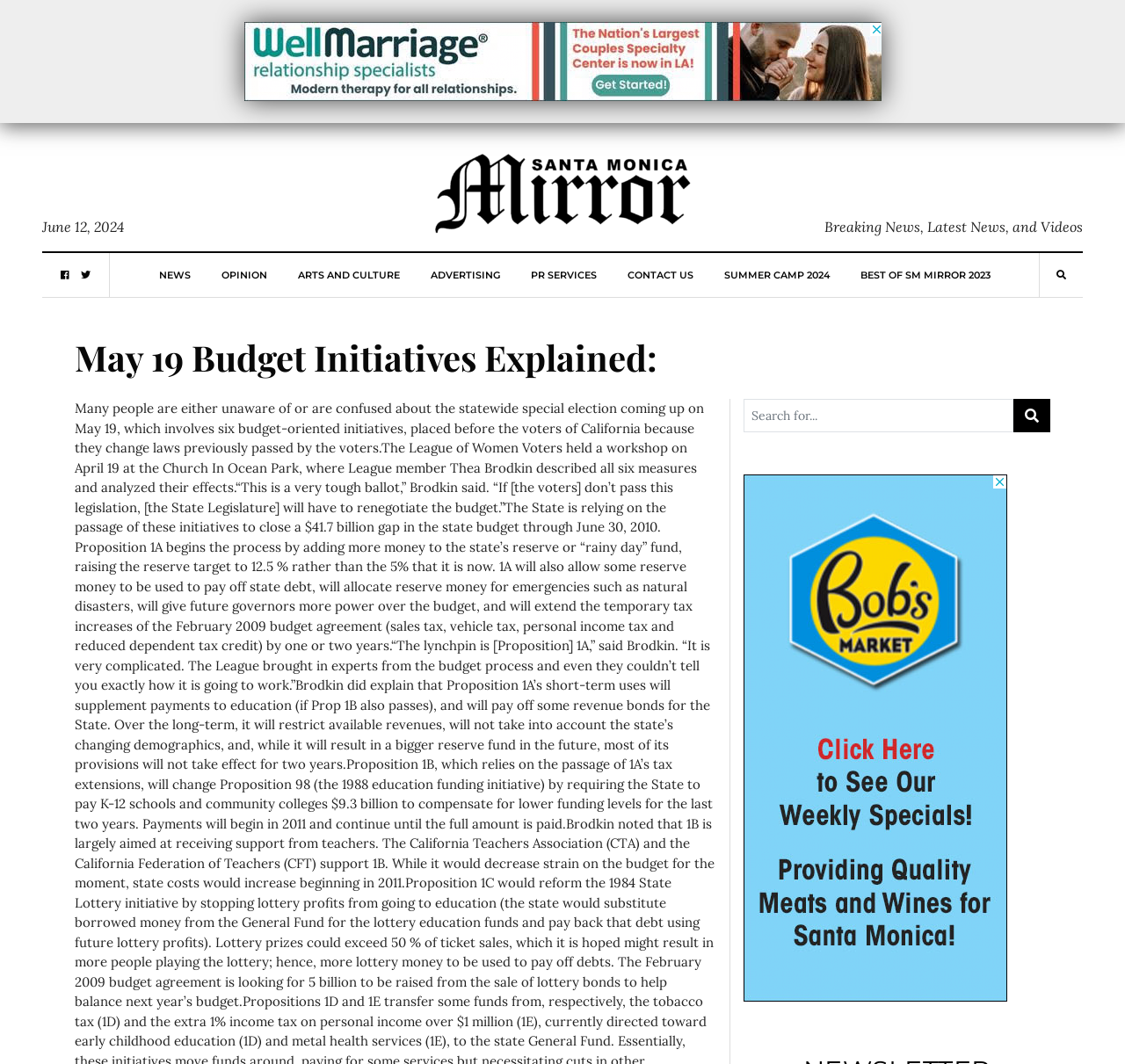Can you give a comprehensive explanation to the question given the content of the image?
What is the logo of the website?

I found an image element with the content 'SM Mirror', which is likely the logo of the website, as it is displayed prominently in the top left section of the webpage.